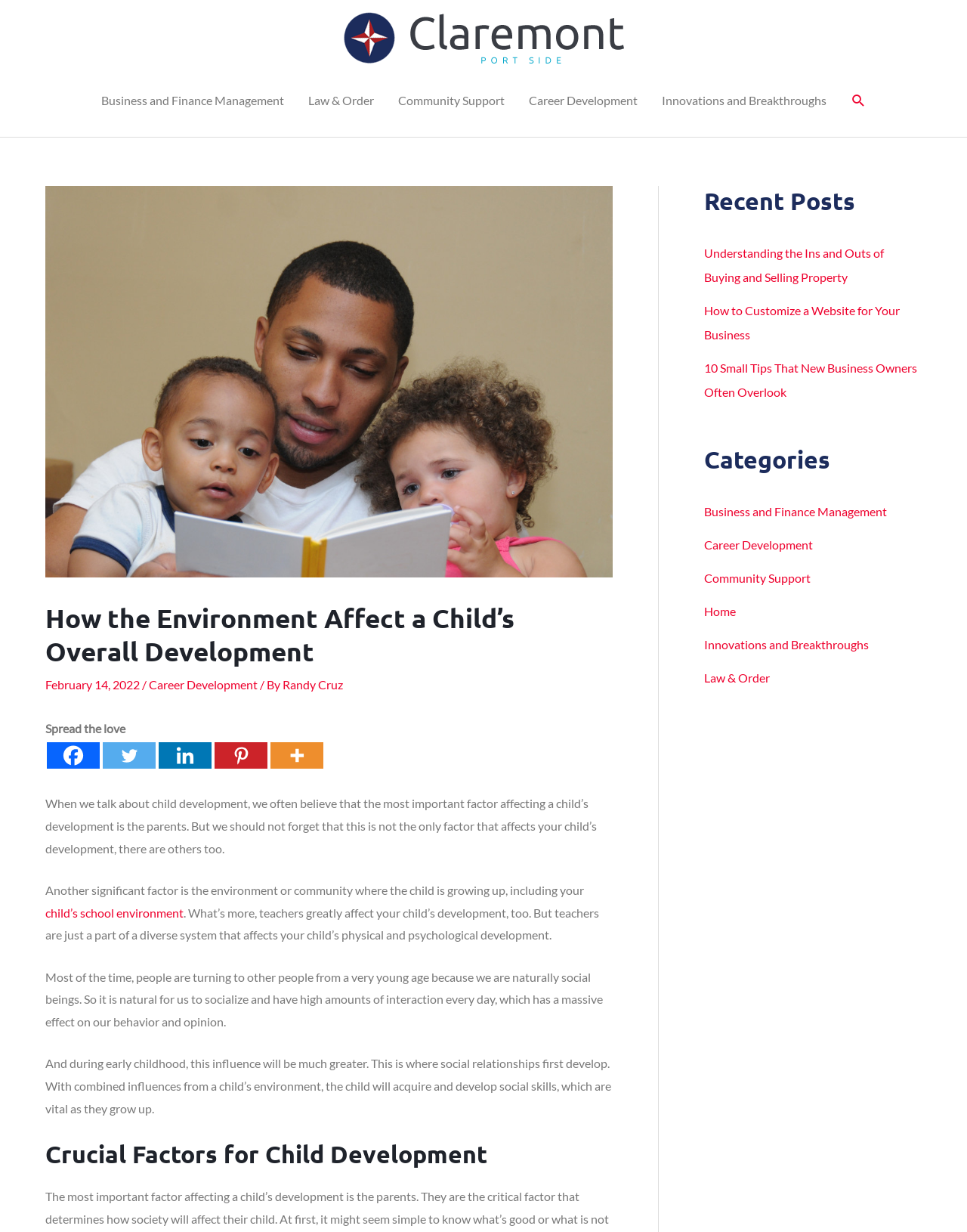Find the primary header on the webpage and provide its text.

How the Environment Affect a Child’s Overall Development